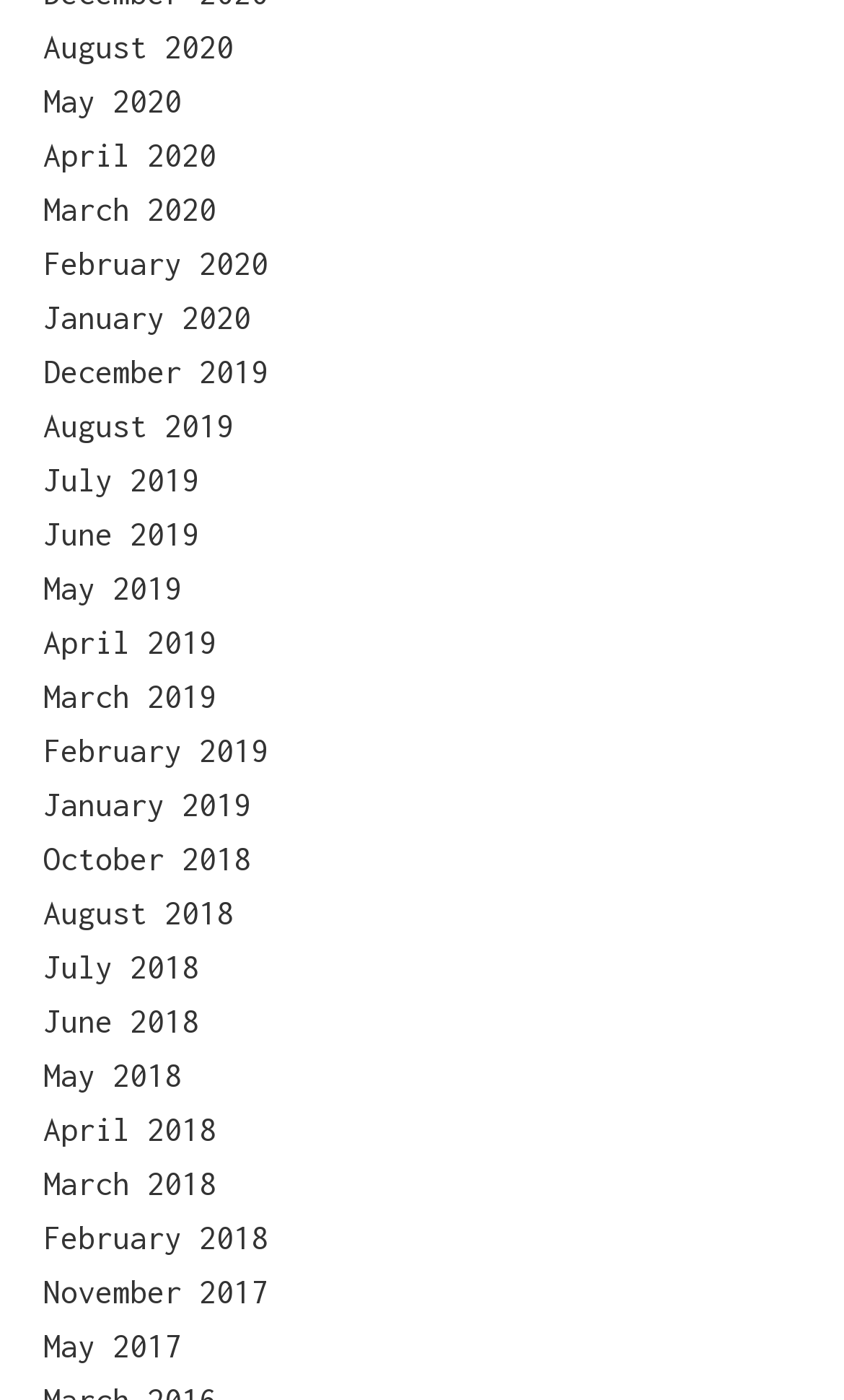Identify and provide the bounding box coordinates of the UI element described: "April 2018". The coordinates should be formatted as [left, top, right, bottom], with each number being a float between 0 and 1.

[0.051, 0.794, 0.256, 0.82]